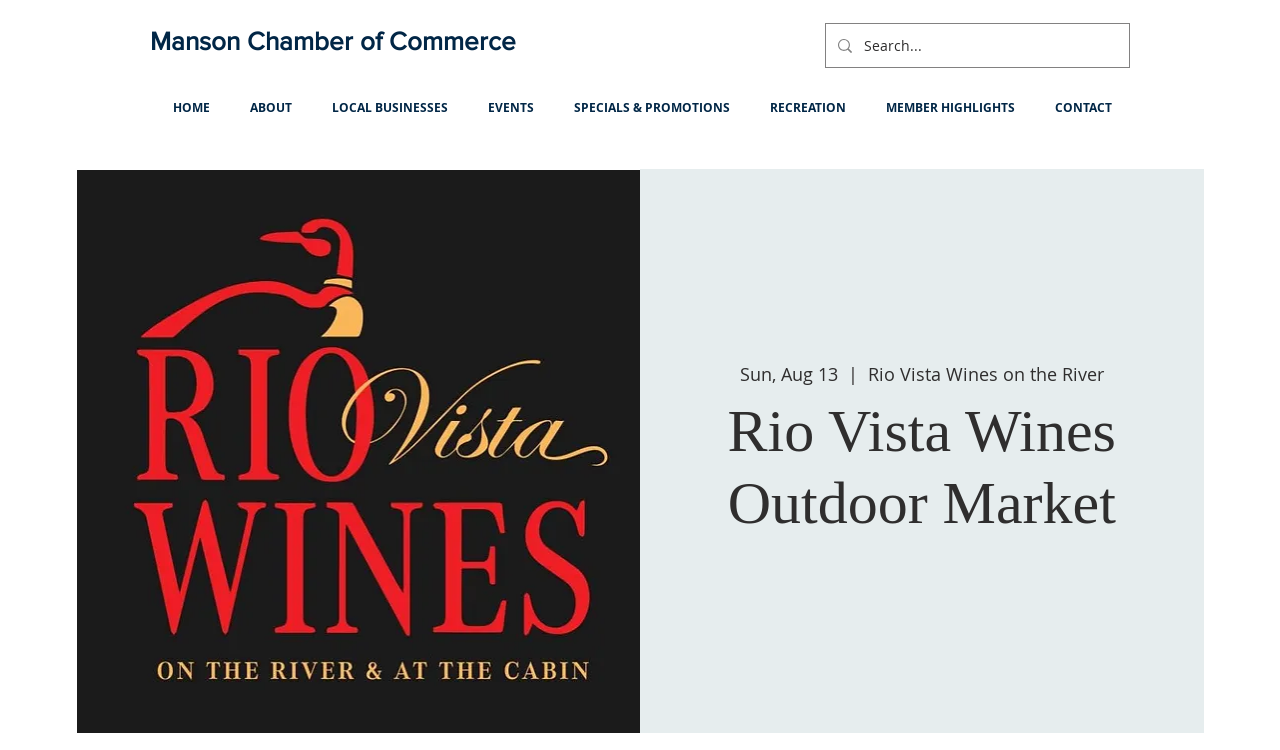Please identify the bounding box coordinates of the clickable element to fulfill the following instruction: "Contact the Manson Chamber of Commerce". The coordinates should be four float numbers between 0 and 1, i.e., [left, top, right, bottom].

[0.809, 0.13, 0.884, 0.158]